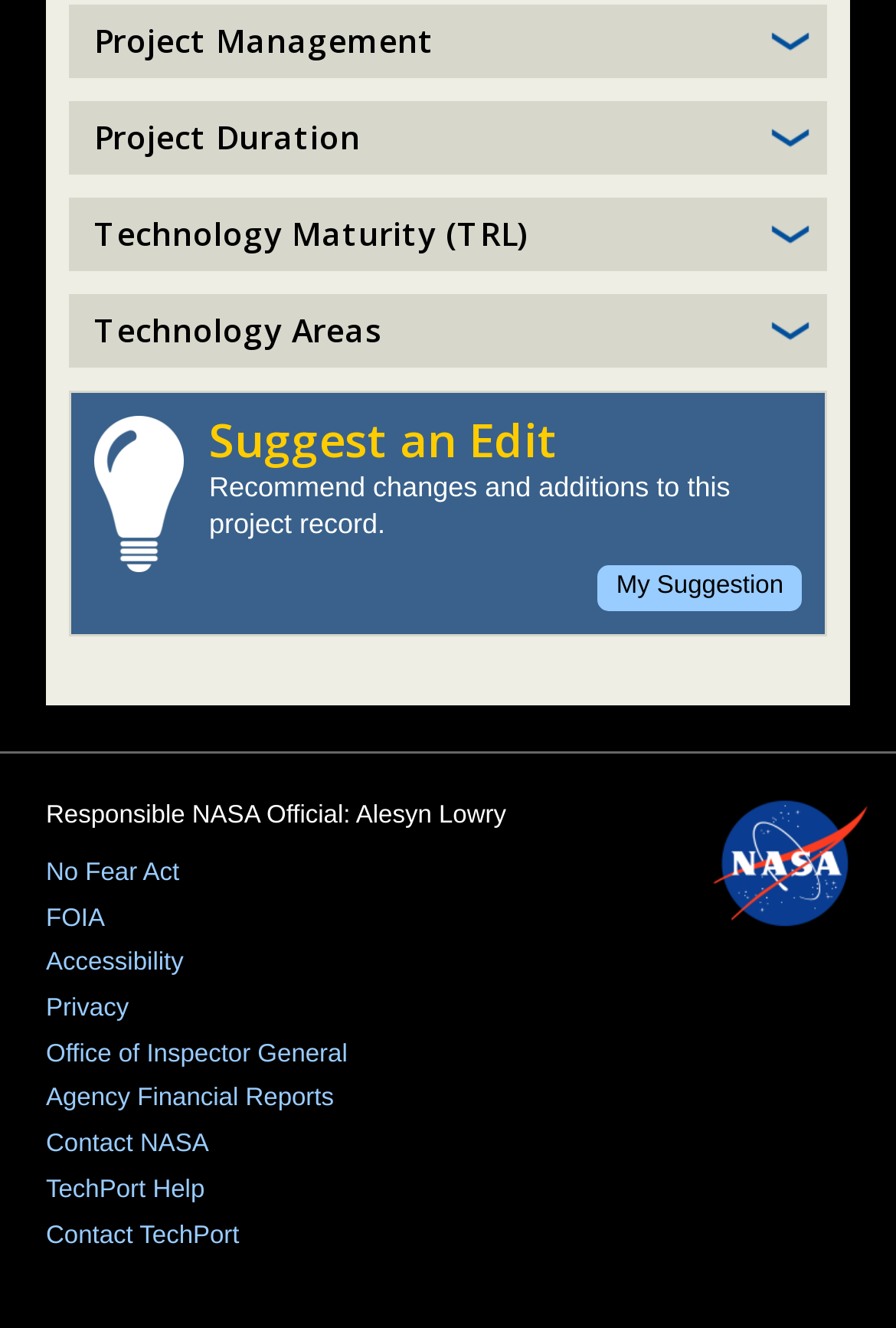Find the bounding box of the UI element described as follows: "Office of Inspector General".

[0.051, 0.782, 0.949, 0.807]